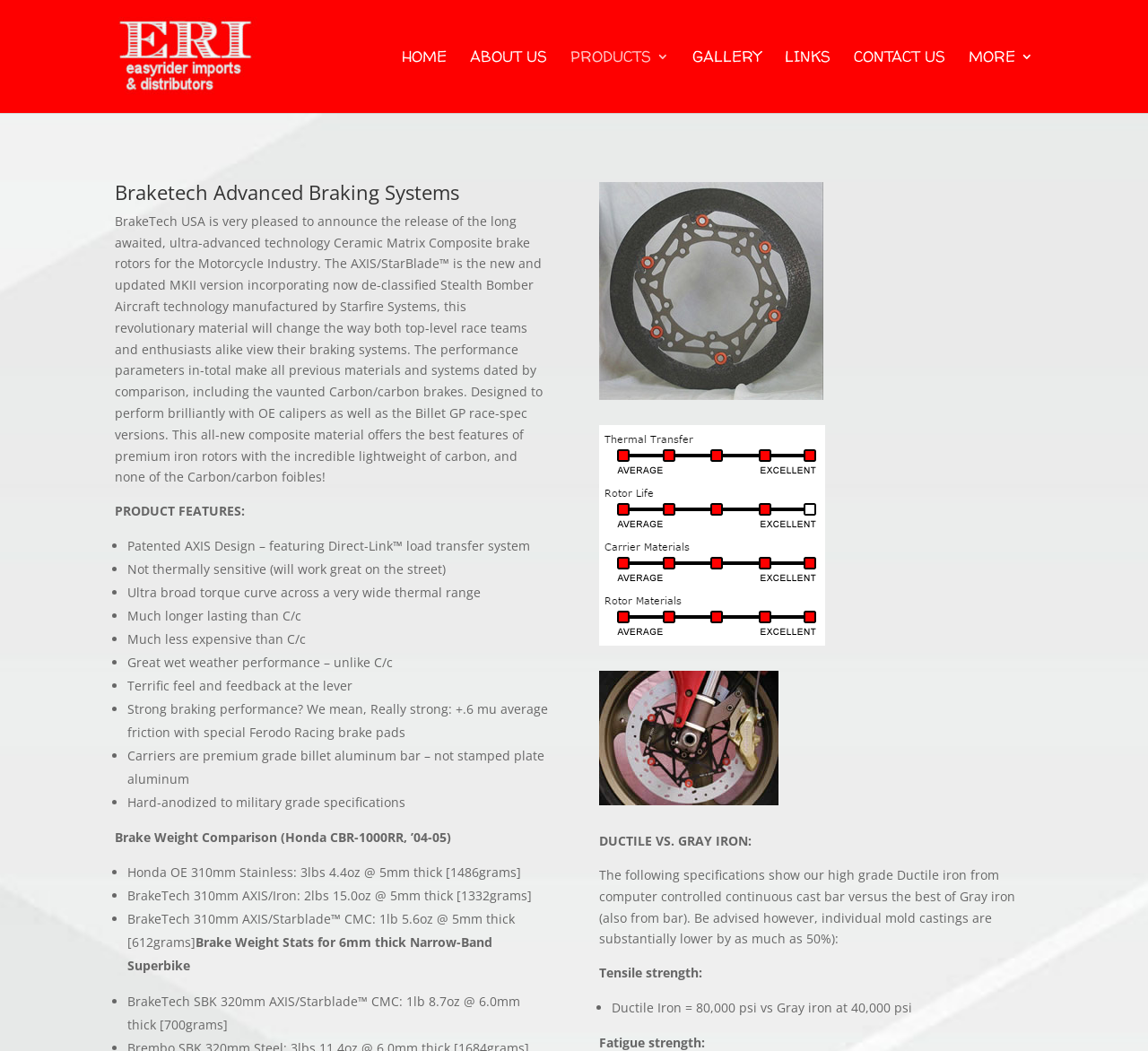What is the weight of the BrakeTech 310mm AXIS/Starblade CMC?
Using the image, respond with a single word or phrase.

1lb 5.6oz